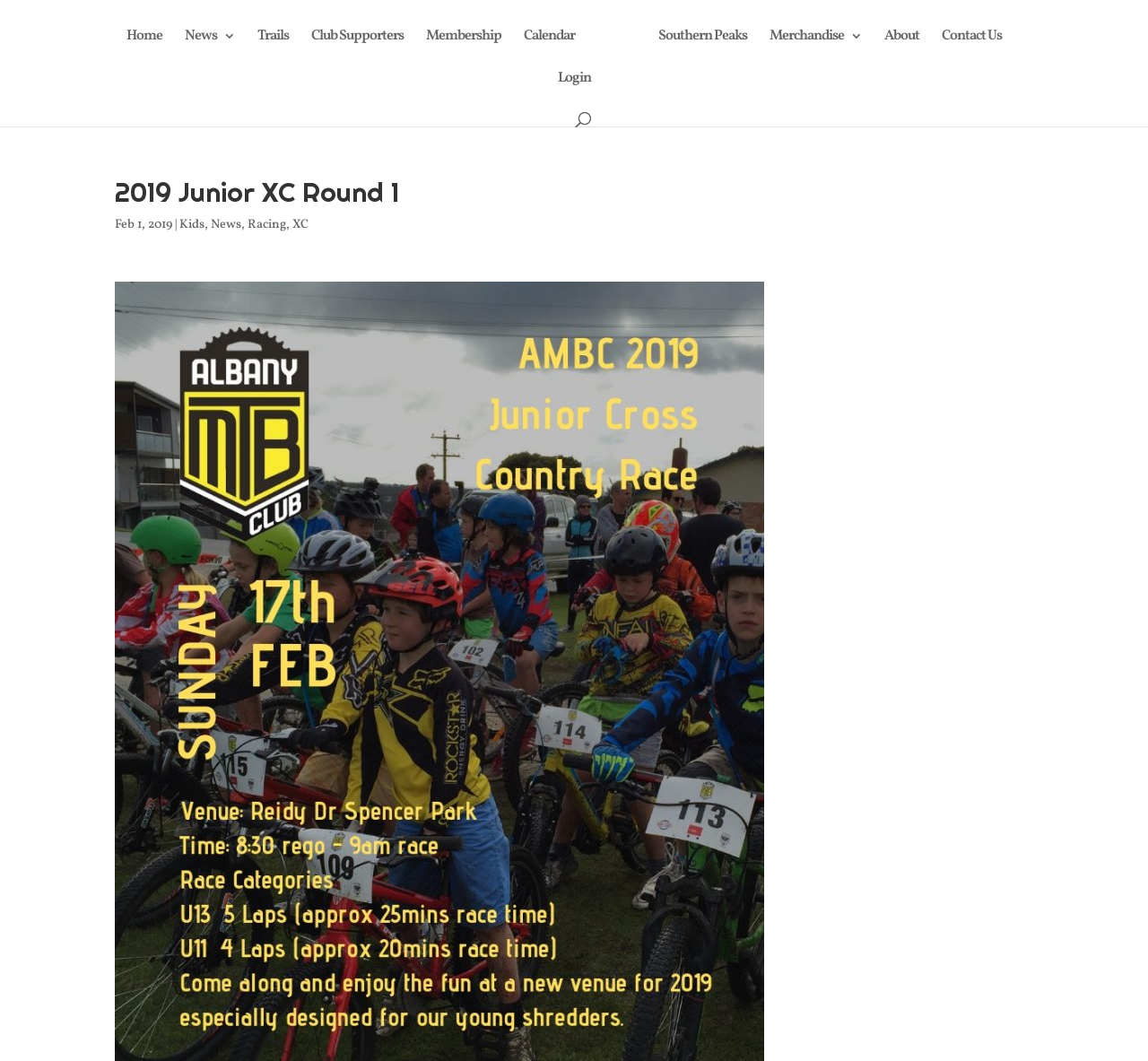Extract the bounding box coordinates for the HTML element that matches this description: "alt="Albany Mountain Bike Club"". The coordinates should be four float numbers between 0 and 1, i.e., [left, top, right, bottom].

[0.518, 0.002, 0.554, 0.066]